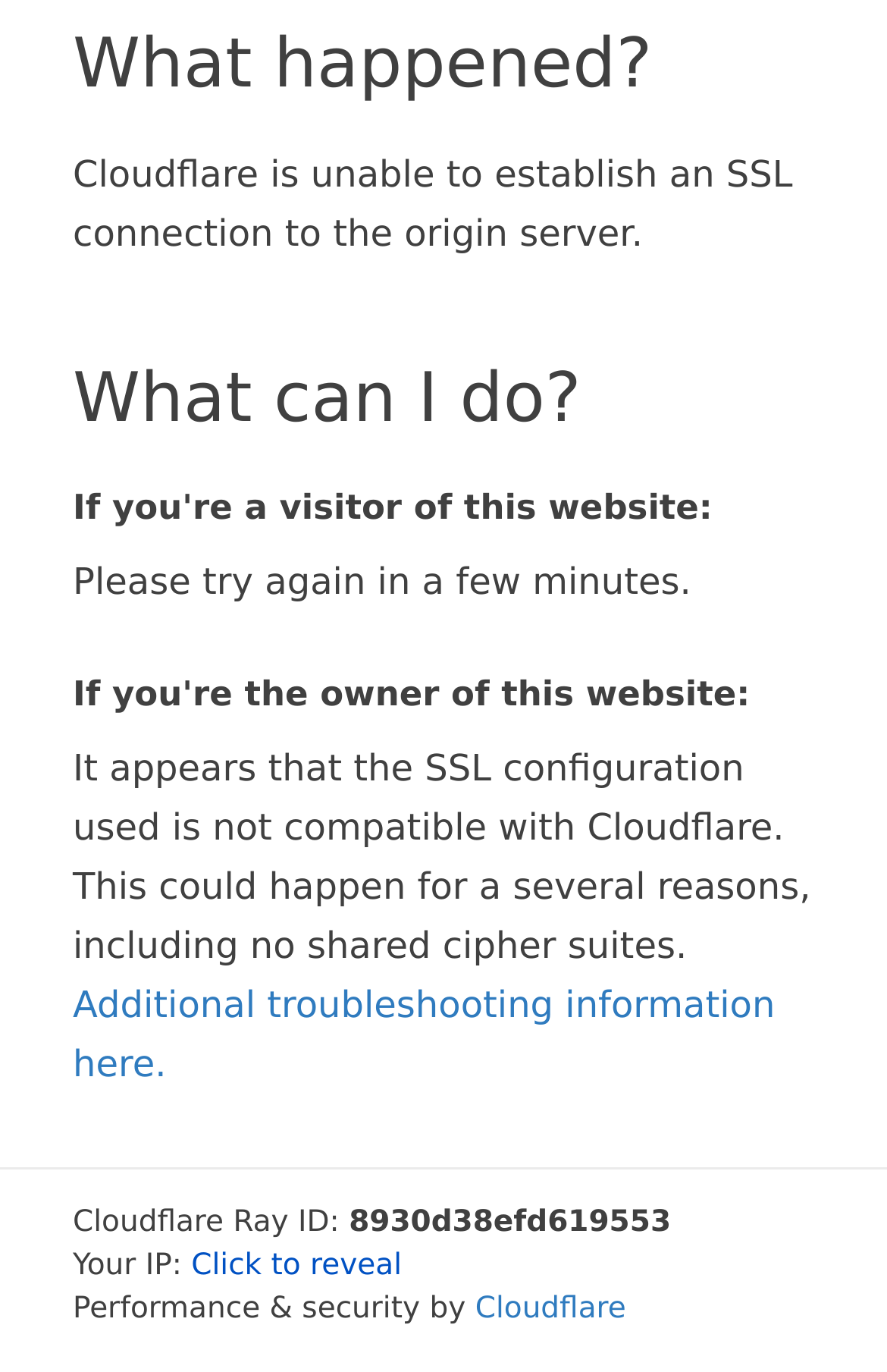What is the ID of the Cloudflare Ray?
Answer with a single word or phrase, using the screenshot for reference.

8930d38efd619553